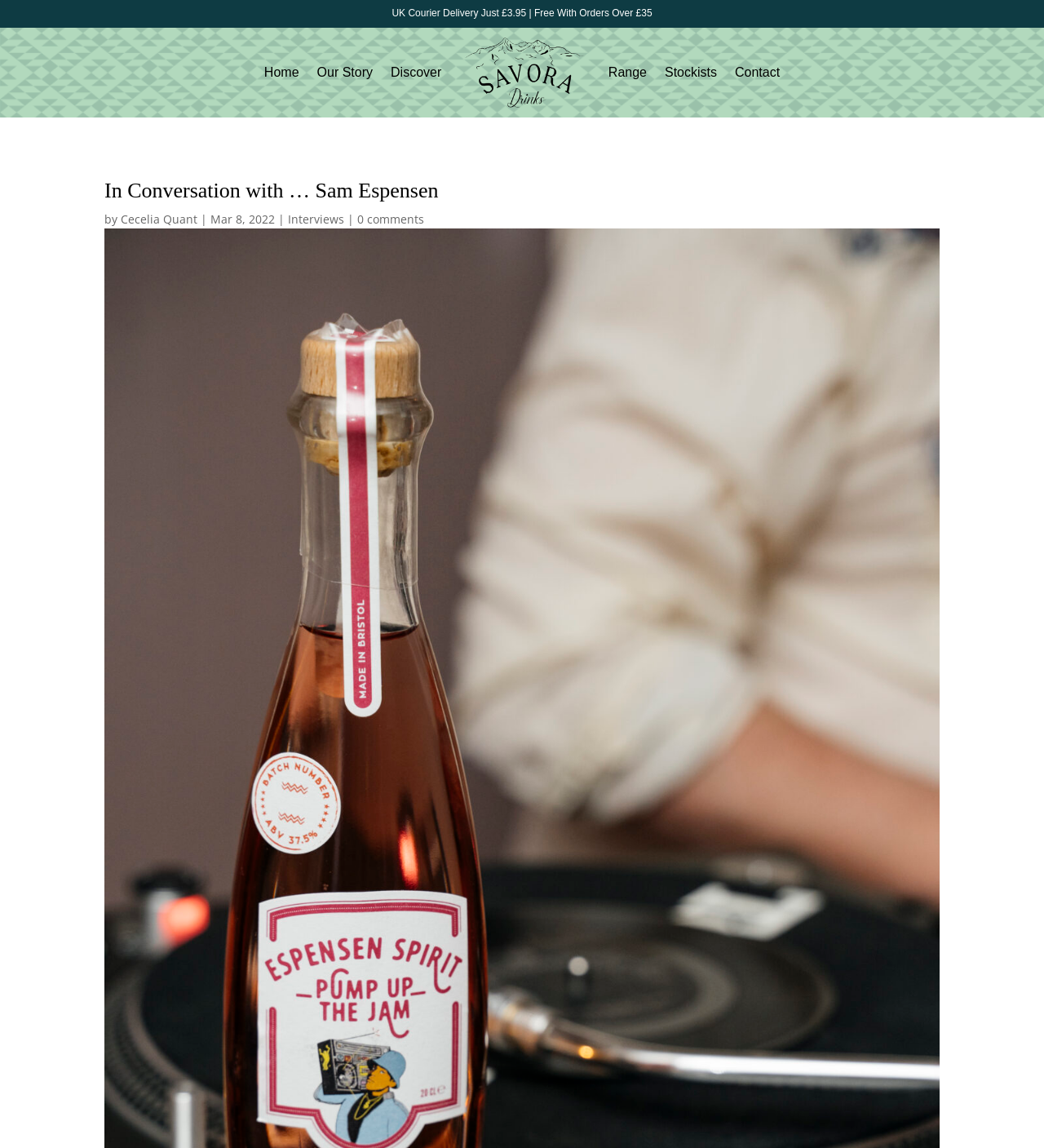Please identify the bounding box coordinates of the element I should click to complete this instruction: 'read interview with Sam Espensen'. The coordinates should be given as four float numbers between 0 and 1, like this: [left, top, right, bottom].

[0.1, 0.157, 0.9, 0.182]